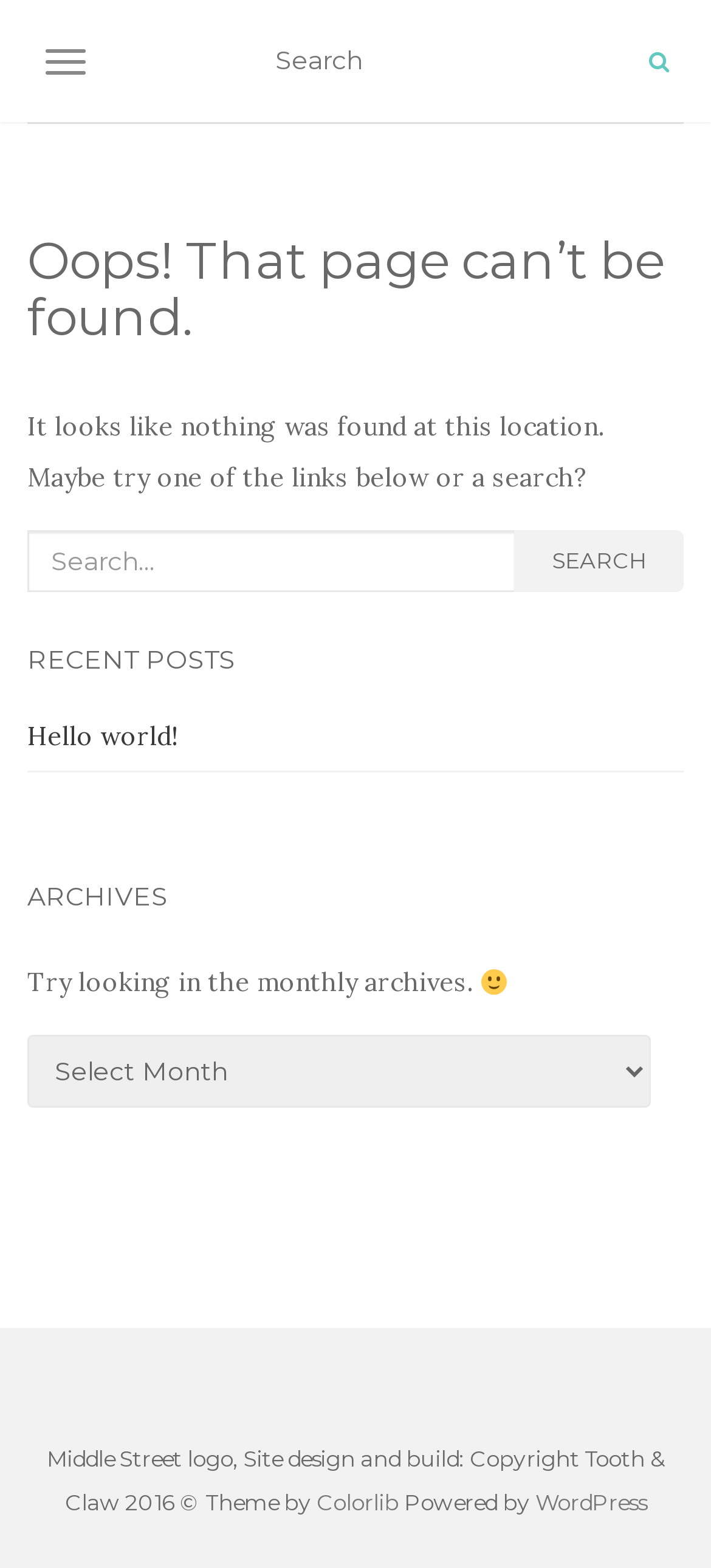Could you locate the bounding box coordinates for the section that should be clicked to accomplish this task: "Select an archive".

[0.038, 0.66, 0.915, 0.707]